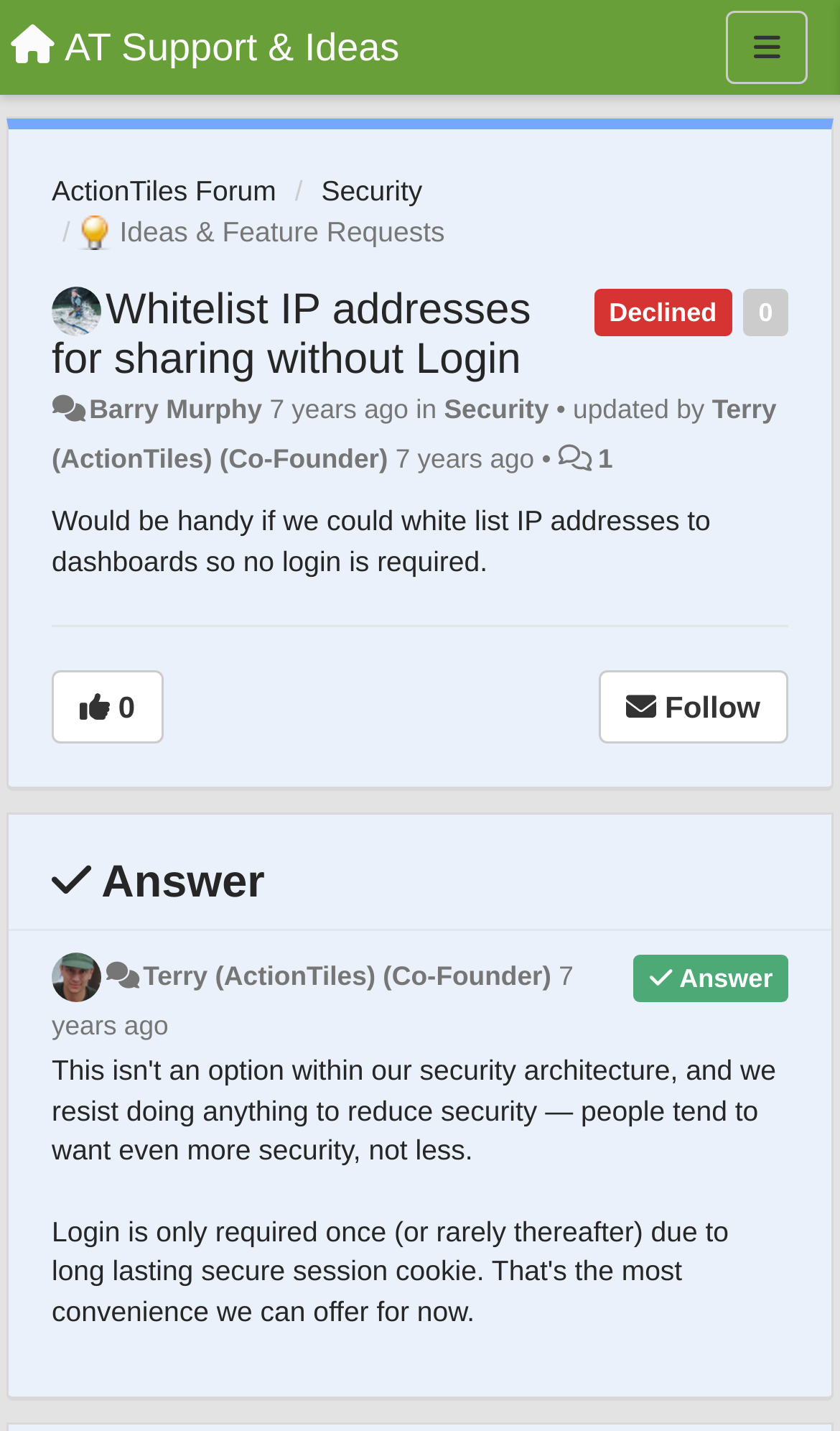Who updated the post?
Please use the image to provide a one-word or short phrase answer.

Terry (ActionTiles) (Co-Founder)